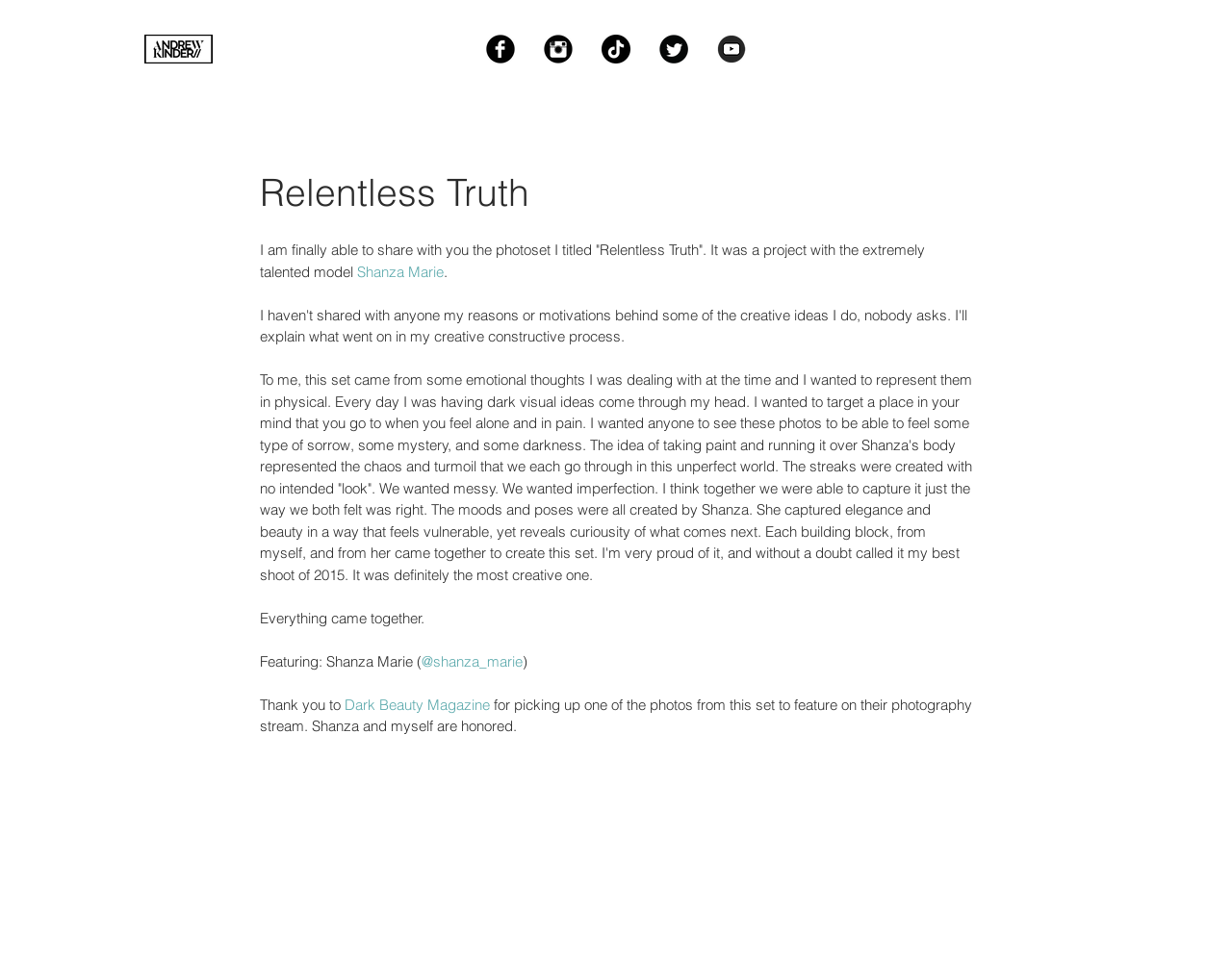Utilize the details in the image to give a detailed response to the question: What is the name of the magazine that featured one of the photos from this set?

The answer can be found in the text description, where it is mentioned that the magazine 'Dark Beauty Magazine' picked up one of the photos from this set to feature on their photography stream.